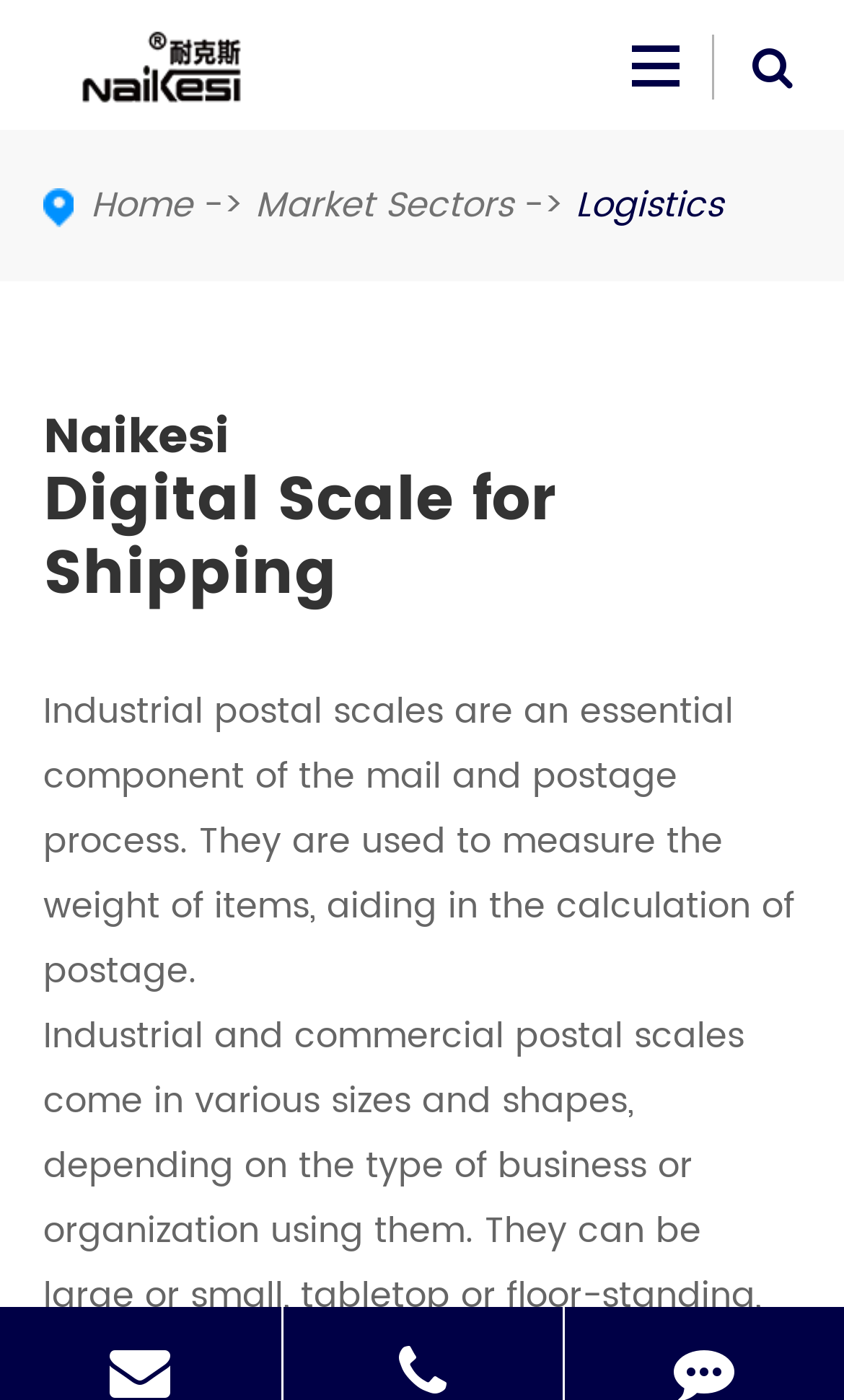Please answer the following question using a single word or phrase: 
What is the company name on the top left?

SHANGDELI ELECTRONIC INSTRUMENT LIMITED.